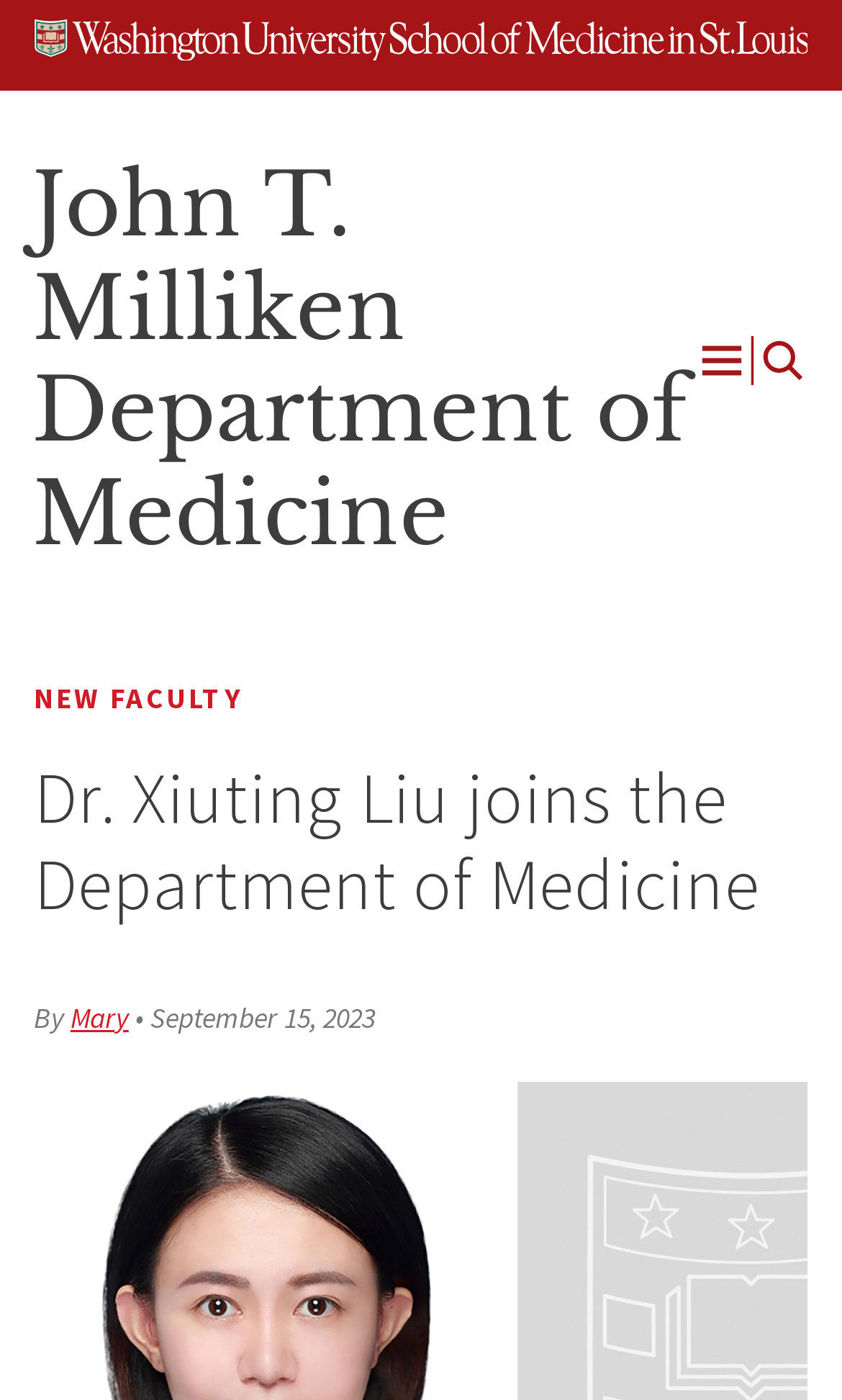Identify and provide the text of the main header on the webpage.

Dr. Xiuting Liu joins the Department of Medicine